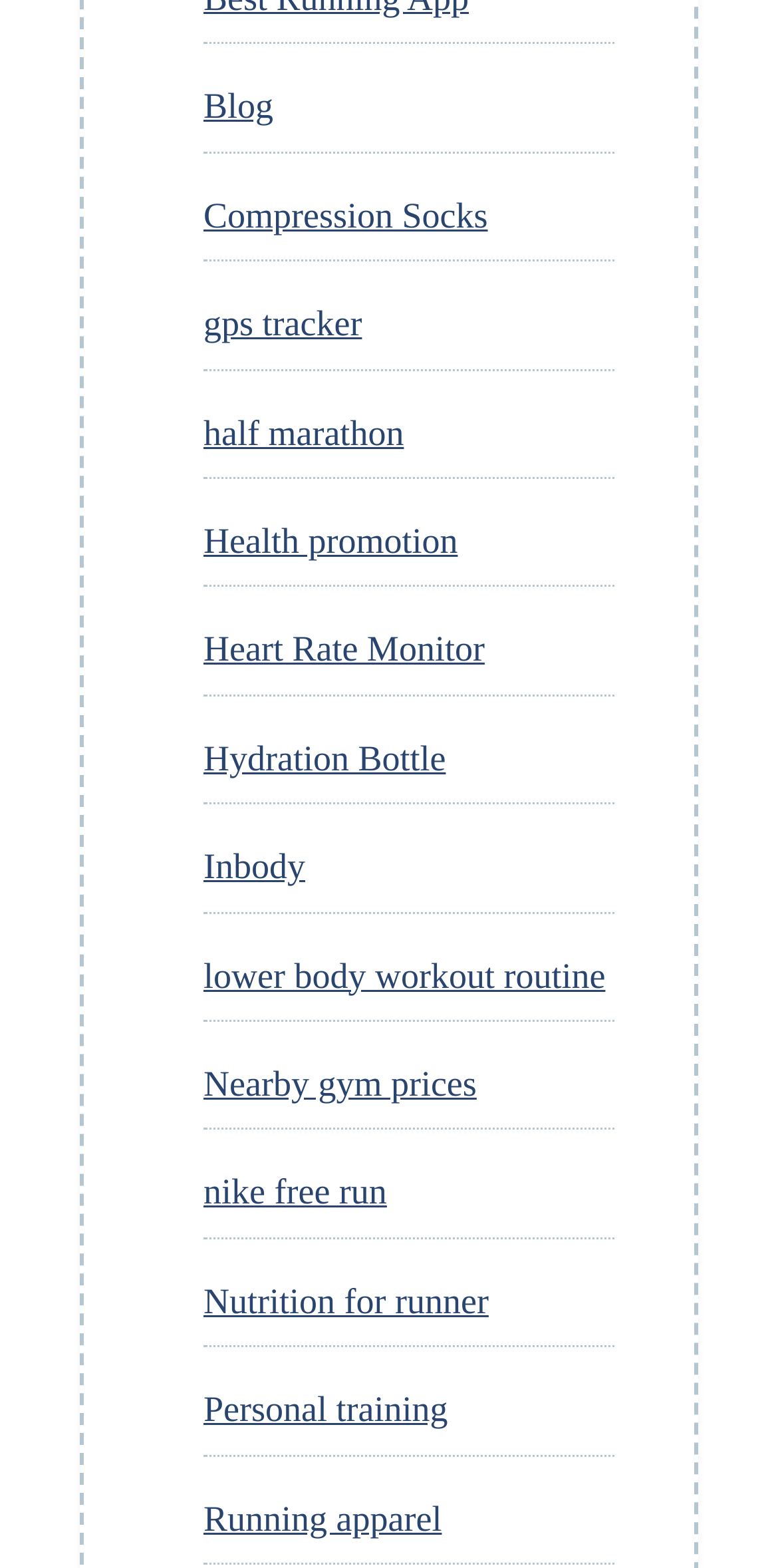Provide a one-word or short-phrase answer to the question:
How many links are related to running on the webpage?

4